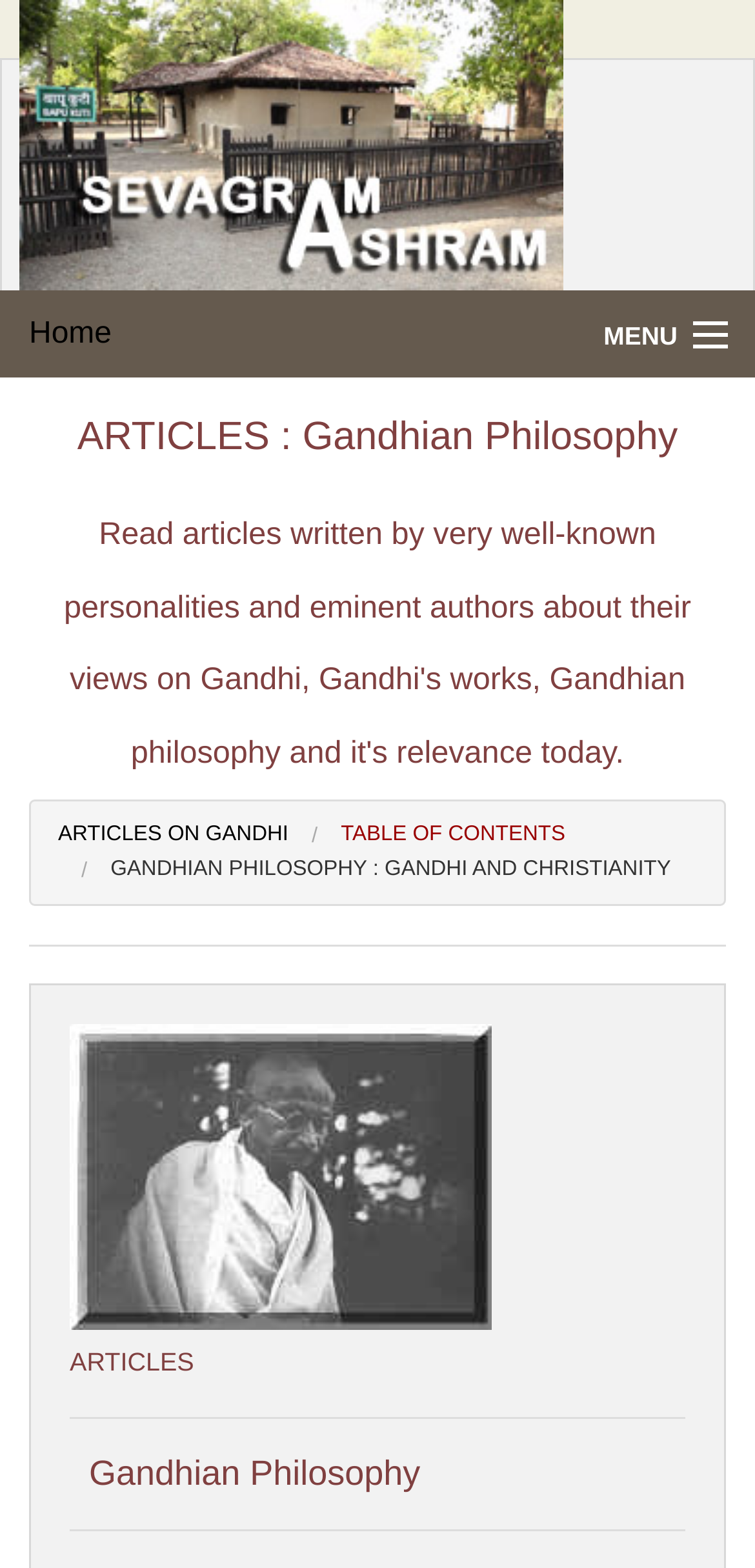Identify the bounding box coordinates for the UI element described as follows: "Menu". Ensure the coordinates are four float numbers between 0 and 1, formatted as [left, top, right, bottom].

[0.799, 0.193, 0.962, 0.235]